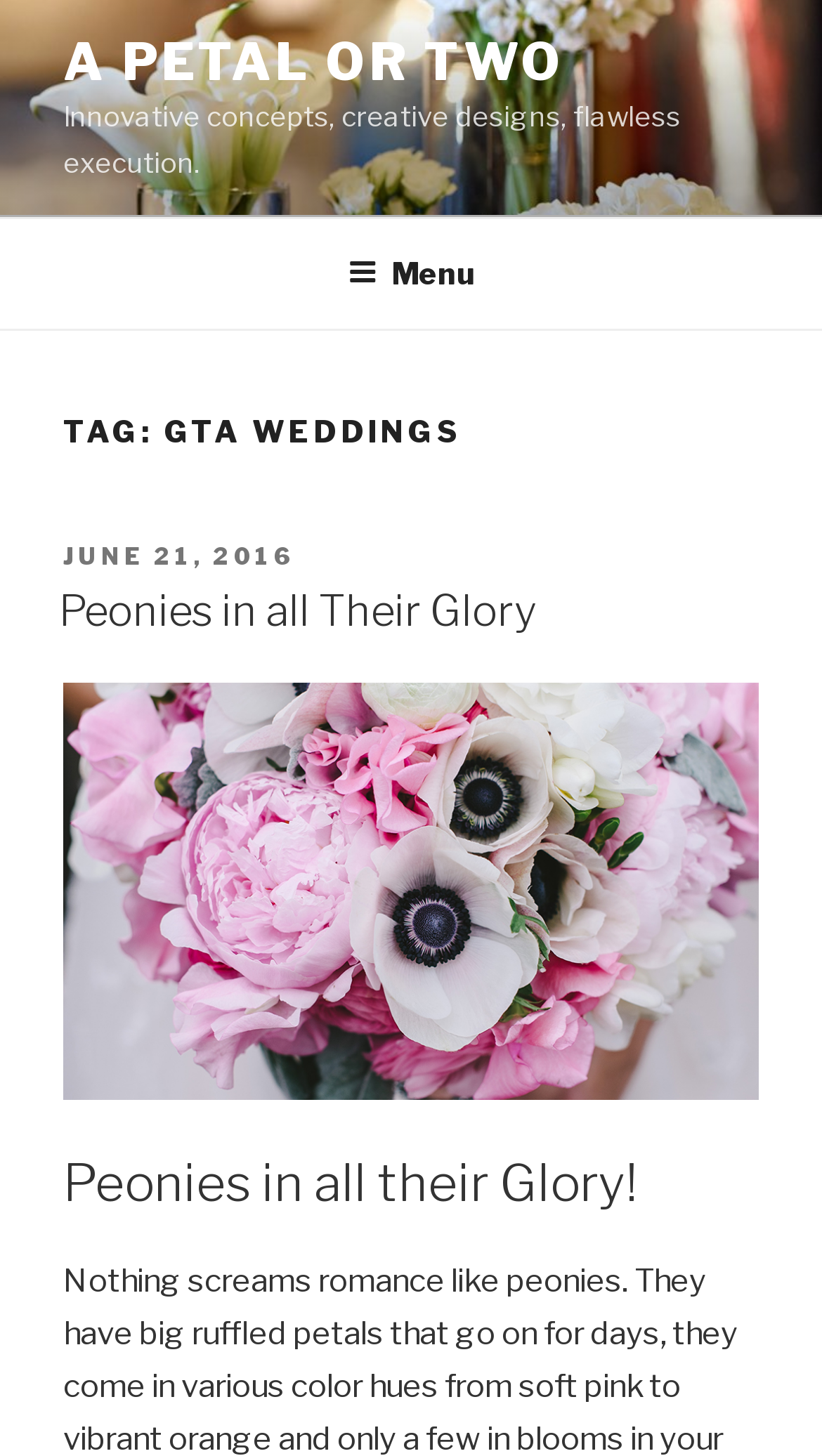How many images are there in the webpage?
Use the information from the image to give a detailed answer to the question.

There is only one image in the webpage, which is an image element with the description 'bride flower bouquet Guelph', located below the heading element with the text 'Peonies in all their Glory!'.